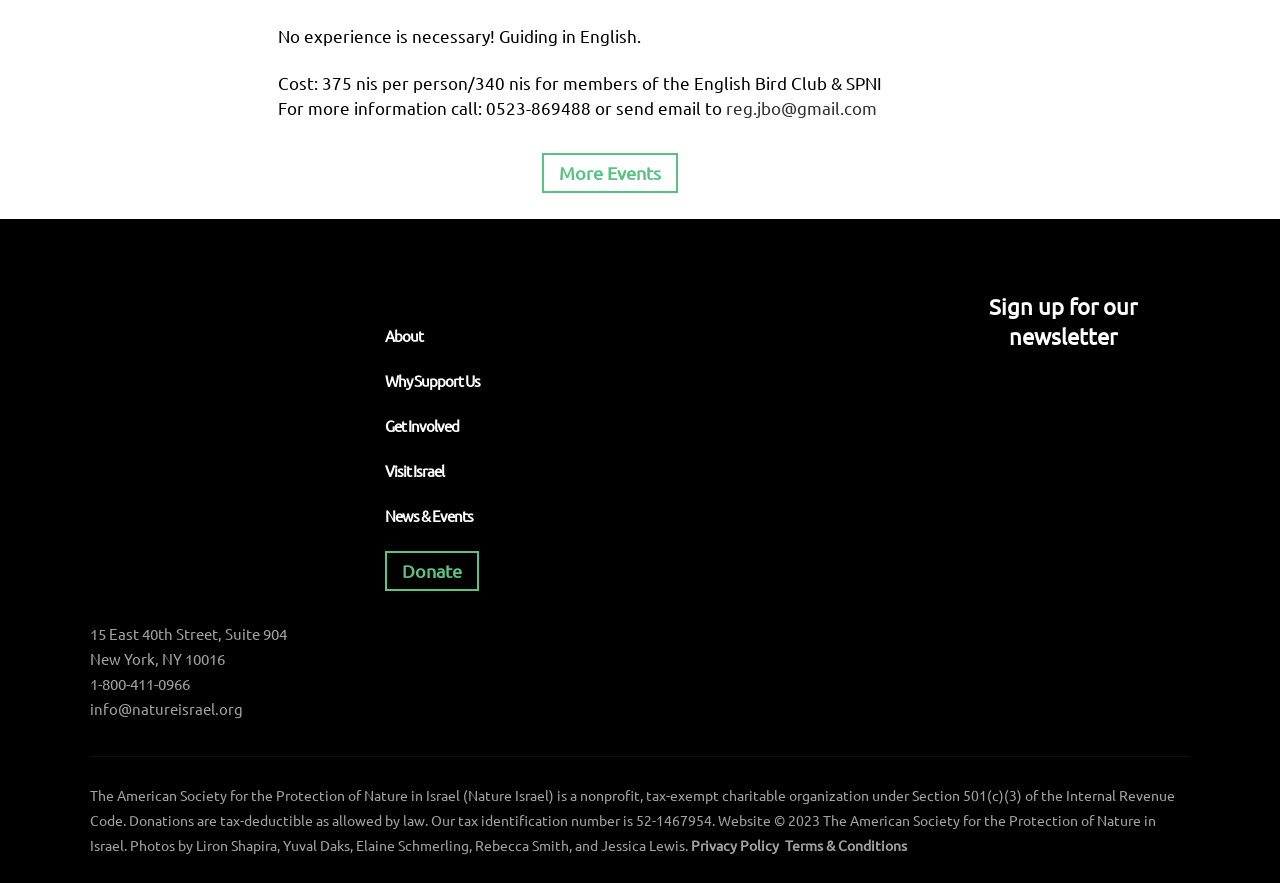Bounding box coordinates should be provided in the format (top-left x, top-left y, bottom-right x, bottom-right y) with all values between 0 and 1. Identify the bounding box for this UI element: Get Involved

[0.301, 0.471, 0.359, 0.493]